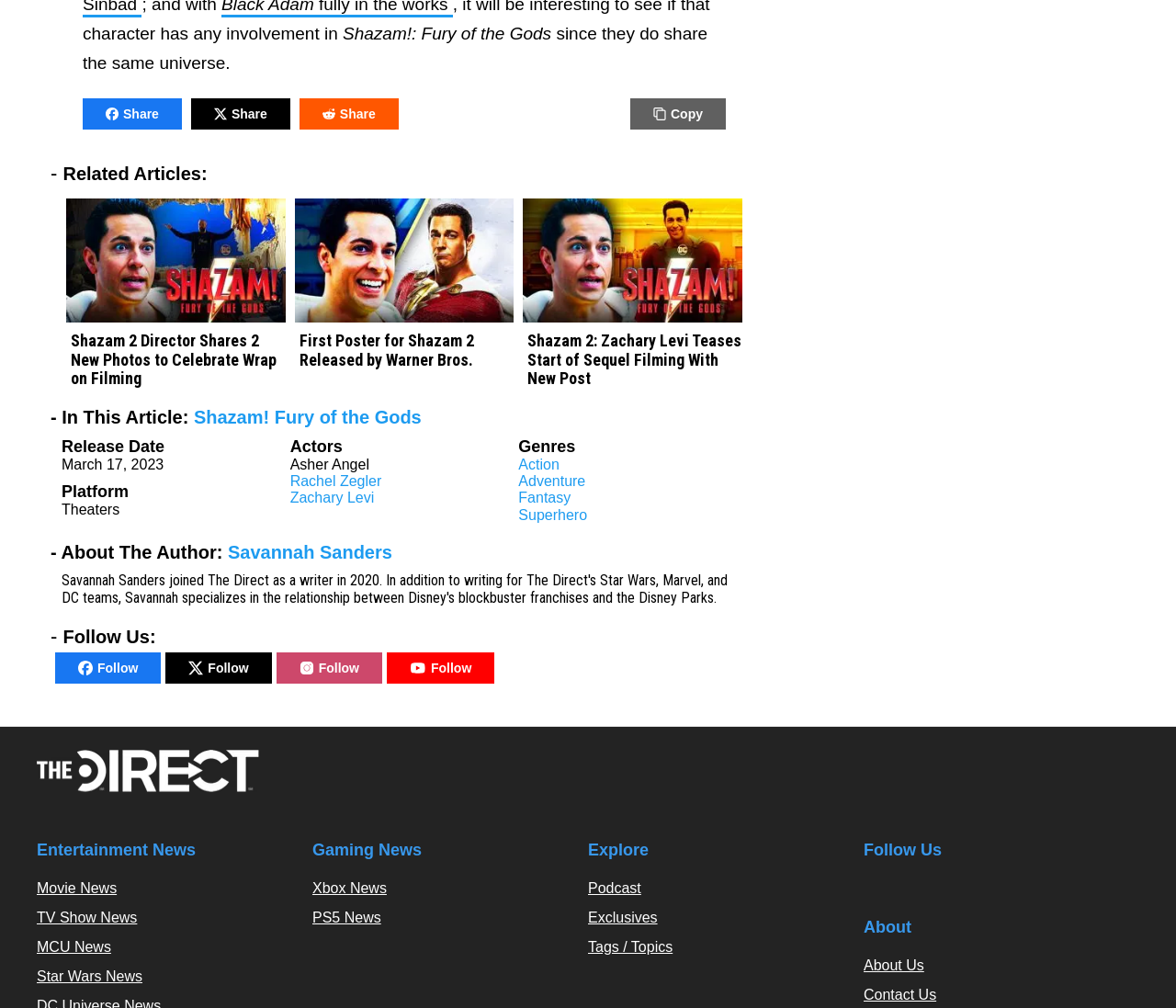Identify the bounding box coordinates for the element you need to click to achieve the following task: "Share". The coordinates must be four float values ranging from 0 to 1, formatted as [left, top, right, bottom].

[0.07, 0.097, 0.155, 0.128]